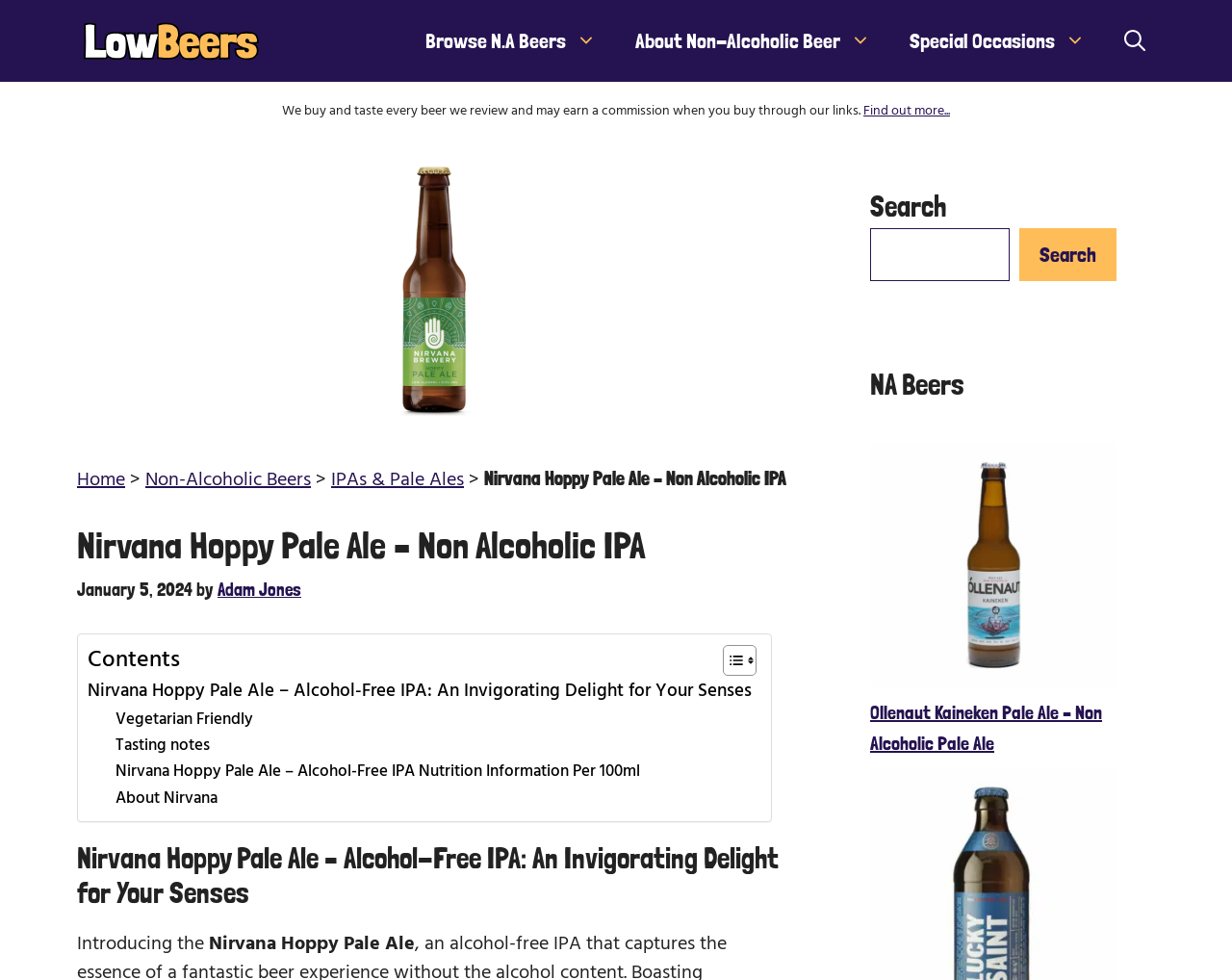Specify the bounding box coordinates of the element's area that should be clicked to execute the given instruction: "Learn more about Non-Alcoholic Beers". The coordinates should be four float numbers between 0 and 1, i.e., [left, top, right, bottom].

[0.118, 0.474, 0.252, 0.506]